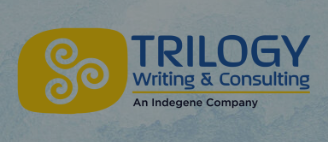What is the font color of the company name 'TRILOGY'?
Based on the image content, provide your answer in one word or a short phrase.

navy blue